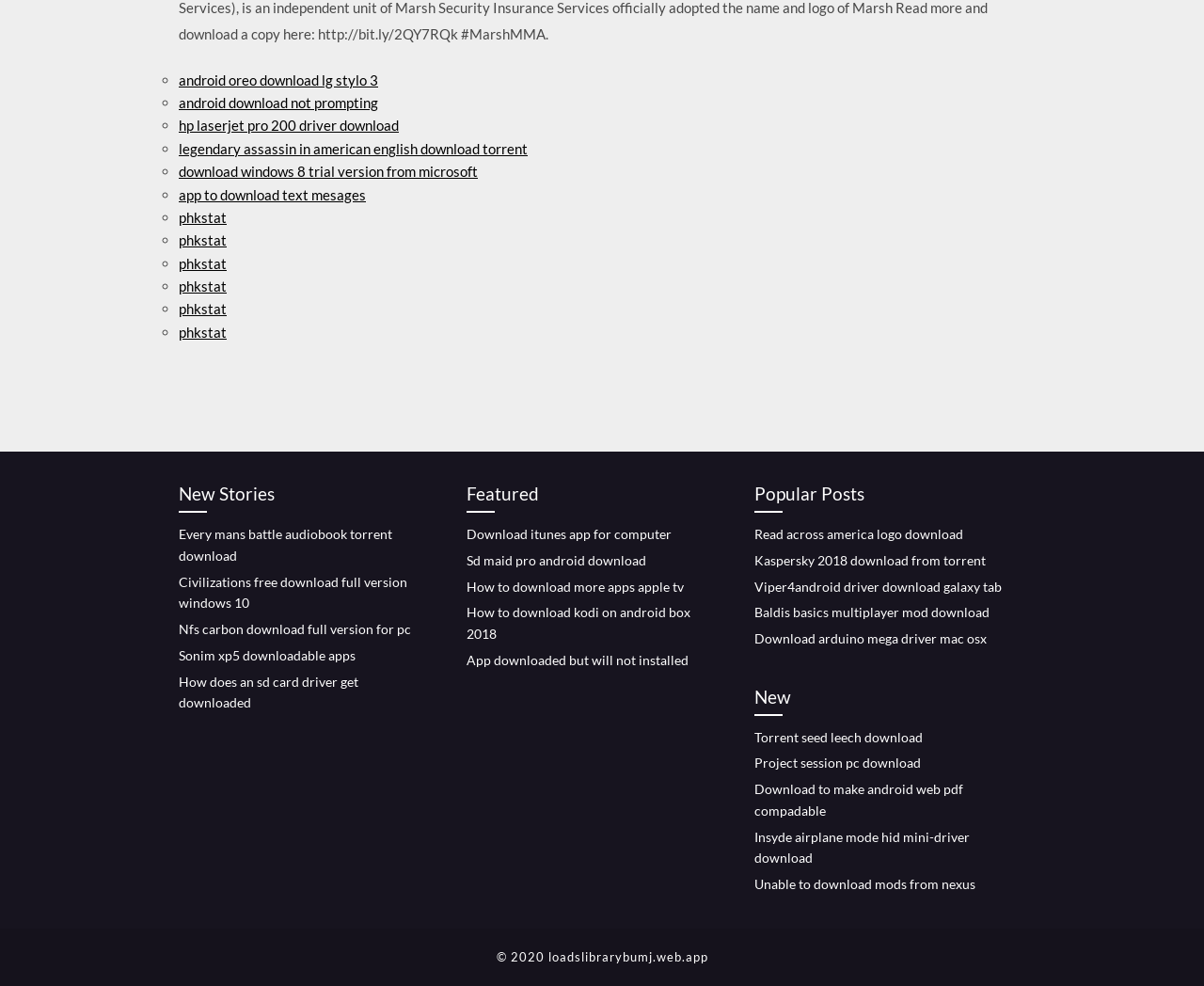Please determine the bounding box coordinates of the clickable area required to carry out the following instruction: "Download android oreo for LG Stylo 3". The coordinates must be four float numbers between 0 and 1, represented as [left, top, right, bottom].

[0.148, 0.072, 0.314, 0.089]